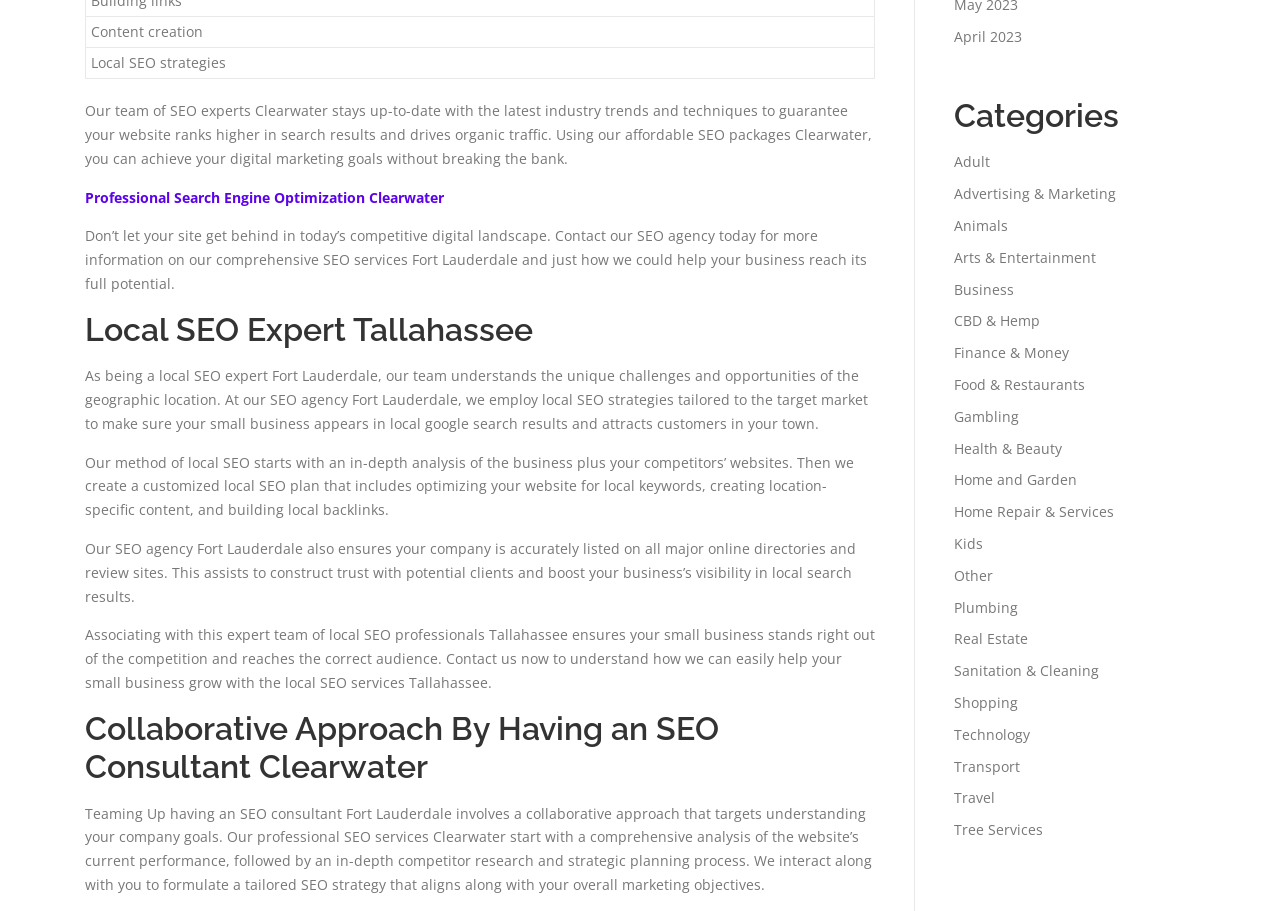Find the bounding box coordinates of the clickable area required to complete the following action: "Select 'Business' category".

[0.745, 0.307, 0.792, 0.328]